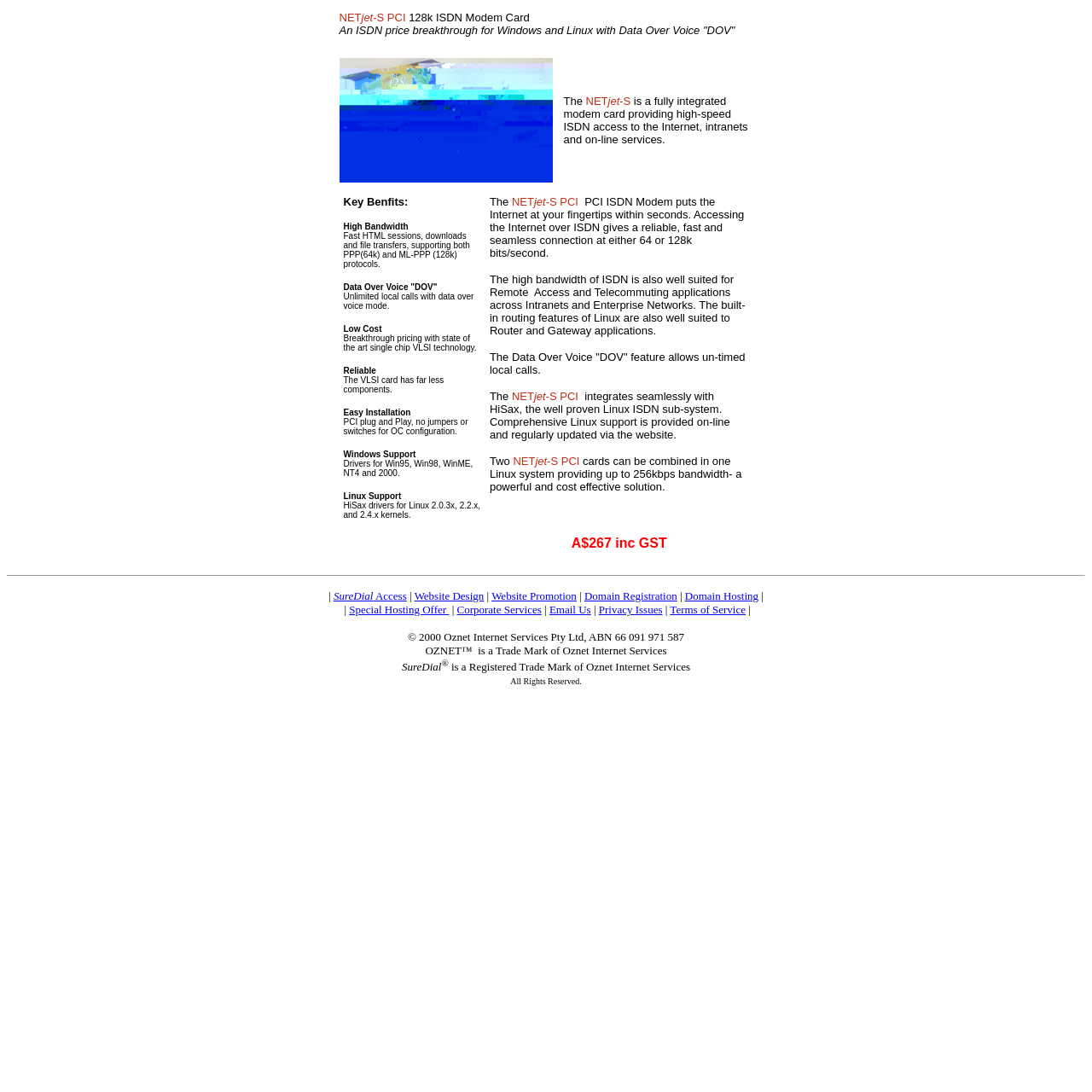Offer a detailed account of what is visible on the webpage.

The webpage is about the Netjet-S PCI 128k ISDN DOV, a data over voice modem card. At the top, there is a table with two rows, each containing a cell with text describing the product. The first cell has the title "NETjet-S PCI 128k ISDN Modem Card" and a brief description of the product. The second cell has a more detailed description of the product, including its features and benefits.

Below the table, there is a larger section of text that provides more information about the product, including its key benefits, such as high bandwidth, data over voice capability, low cost, reliability, and easy installation. This section also mentions the product's compatibility with Windows and Linux operating systems.

On the right side of the page, there is a vertical separator, and below it, there are several links to other pages, including "SureDial Access", "Website Design", "Website Promotion", "Domain Registration", "Domain Hosting", "Special Hosting Offer", "Corporate Services", "Email Us", "Privacy Issues", and "Terms of Service".

At the bottom of the page, there is a copyright notice and a trademark notice for OZNET and SureDial. There is also a small image of a modem card on the page, which is likely a representation of the Netjet-S PCI 128k ISDN DOV product.

Overall, the webpage is focused on providing information about the Netjet-S PCI 128k ISDN DOV product and its features, as well as providing links to other related services and resources.